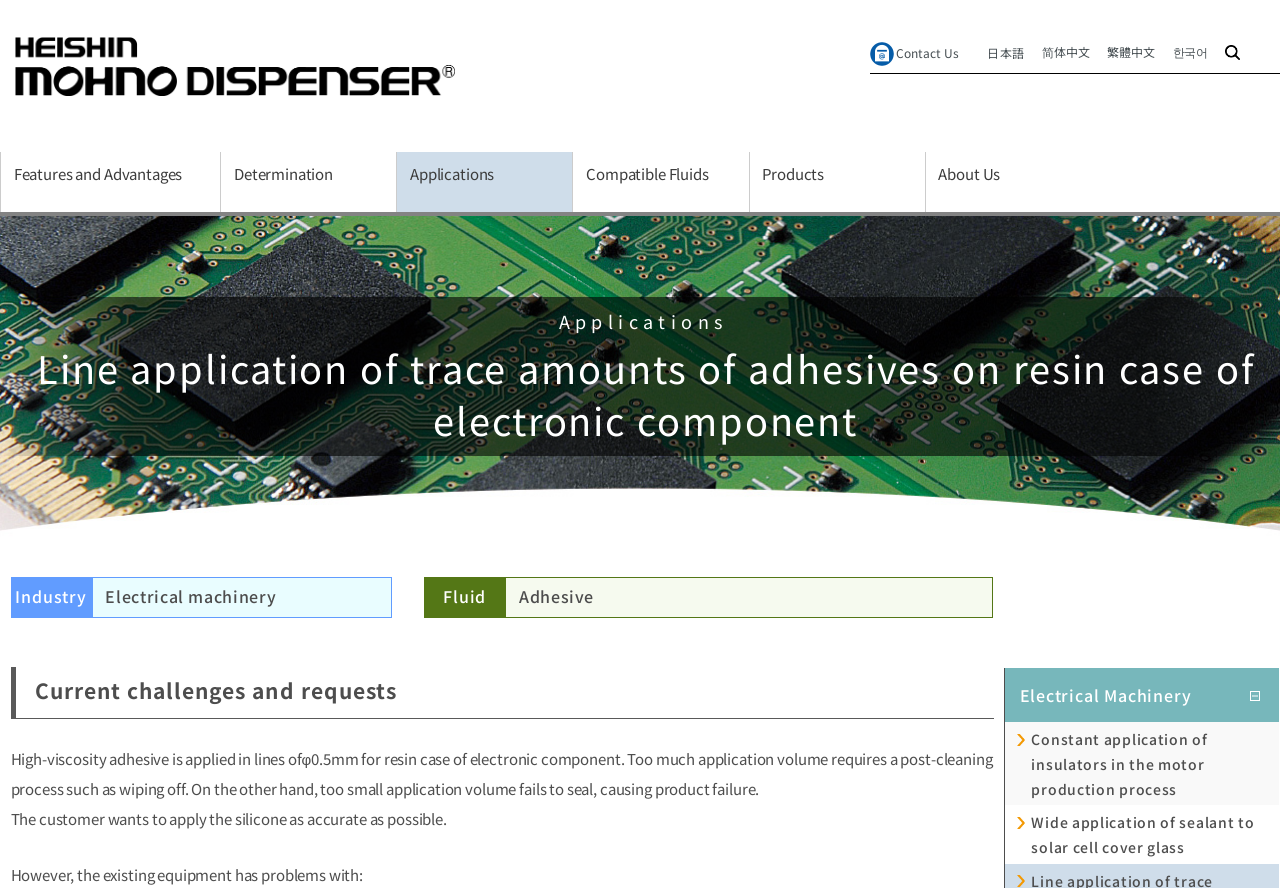What is the related application mentioned at the bottom?
Respond to the question with a well-detailed and thorough answer.

I found the answer by looking at the link 'Constant application of insulators in the motor production process' which is mentioned at the bottom of the webpage.